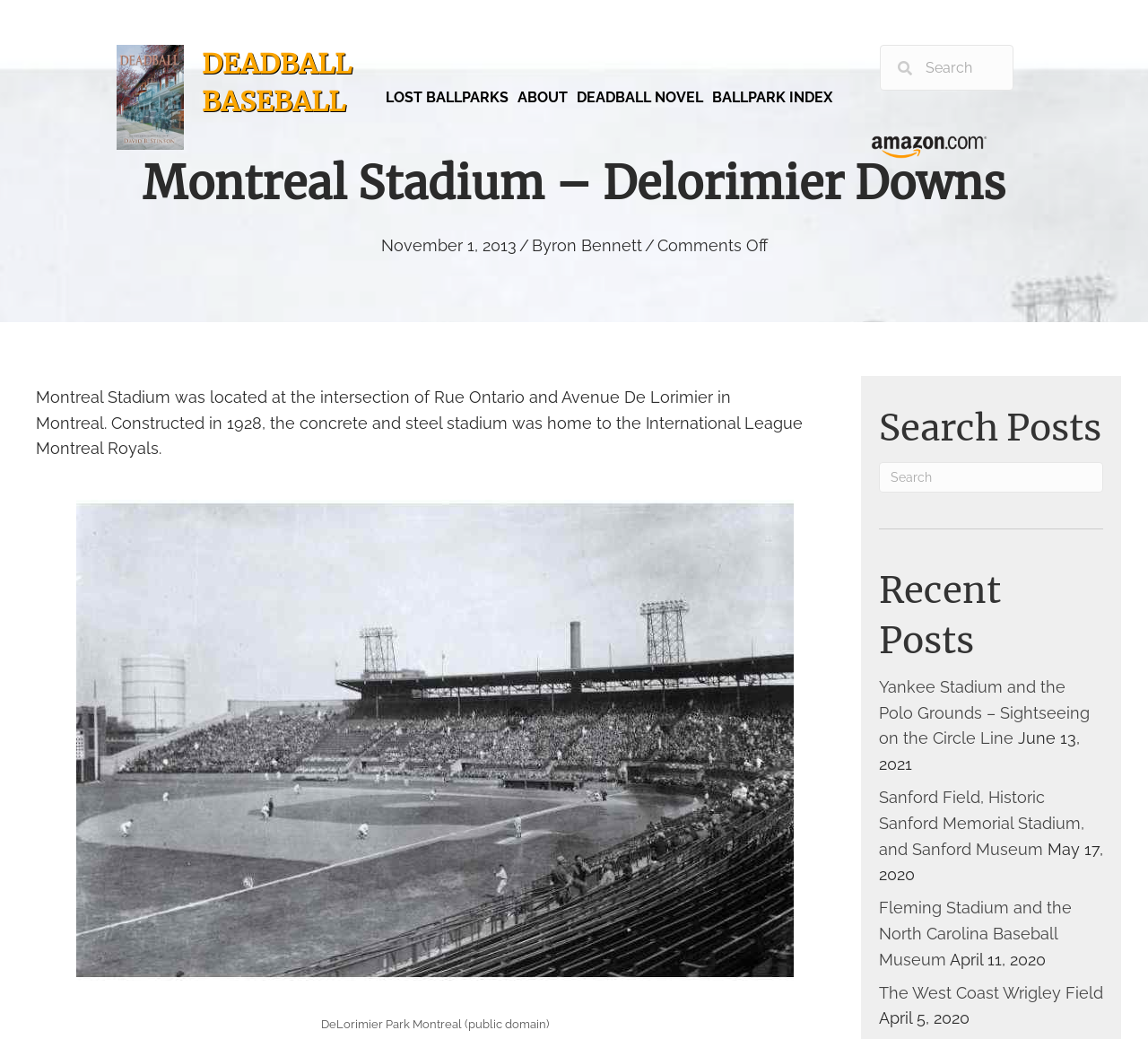Bounding box coordinates are specified in the format (top-left x, top-left y, bottom-right x, bottom-right y). All values are floating point numbers bounded between 0 and 1. Please provide the bounding box coordinate of the region this sentence describes: aria-label="Search" name="s" placeholder="Search"

[0.766, 0.445, 0.961, 0.474]